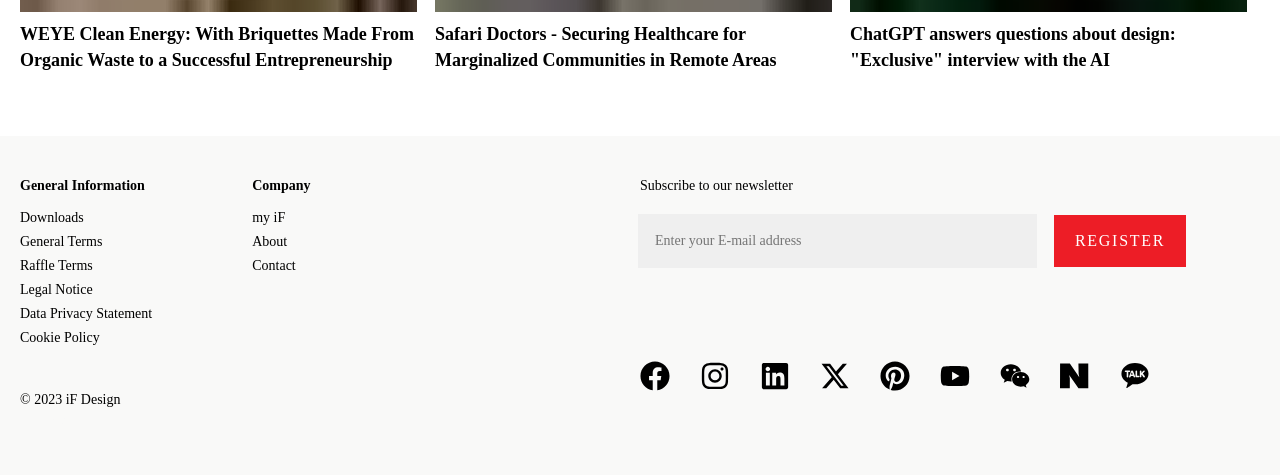Give a one-word or short-phrase answer to the following question: 
What is the purpose of the textbox?

Enter your E-mail address